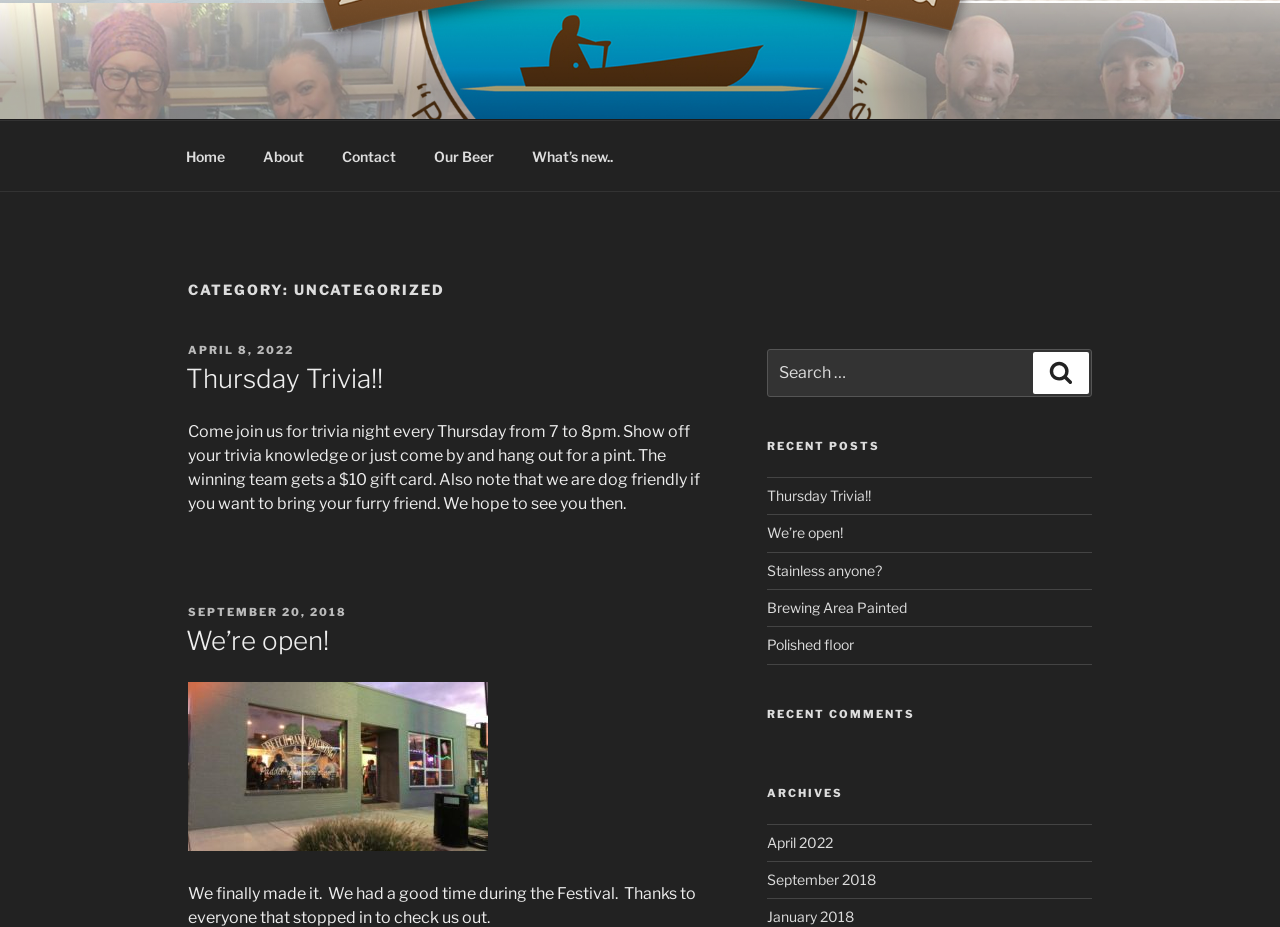Show the bounding box coordinates of the element that should be clicked to complete the task: "View the recent post We’re open!".

[0.599, 0.566, 0.658, 0.584]